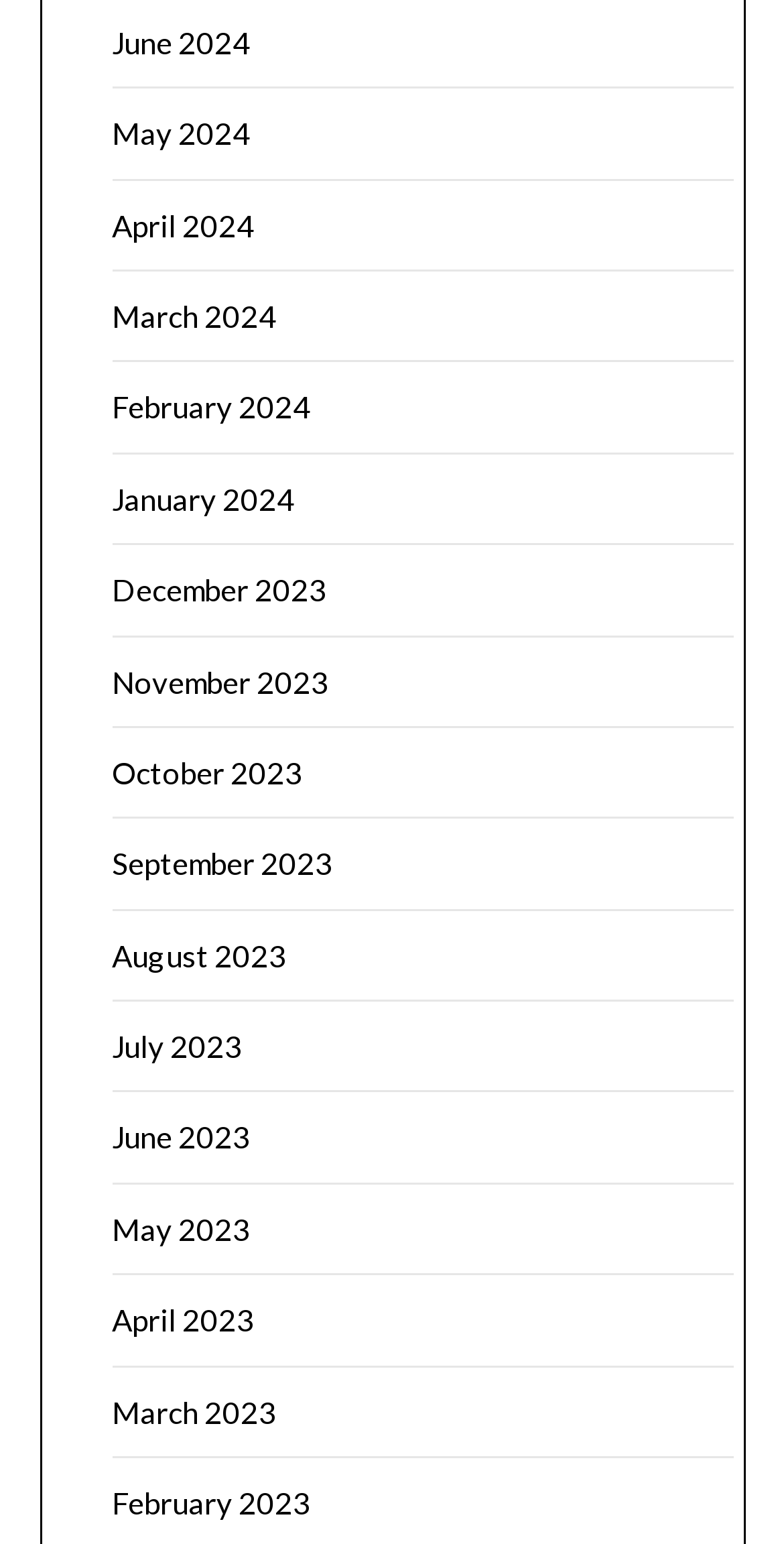Predict the bounding box coordinates of the area that should be clicked to accomplish the following instruction: "check March 2024". The bounding box coordinates should consist of four float numbers between 0 and 1, i.e., [left, top, right, bottom].

[0.142, 0.193, 0.353, 0.216]